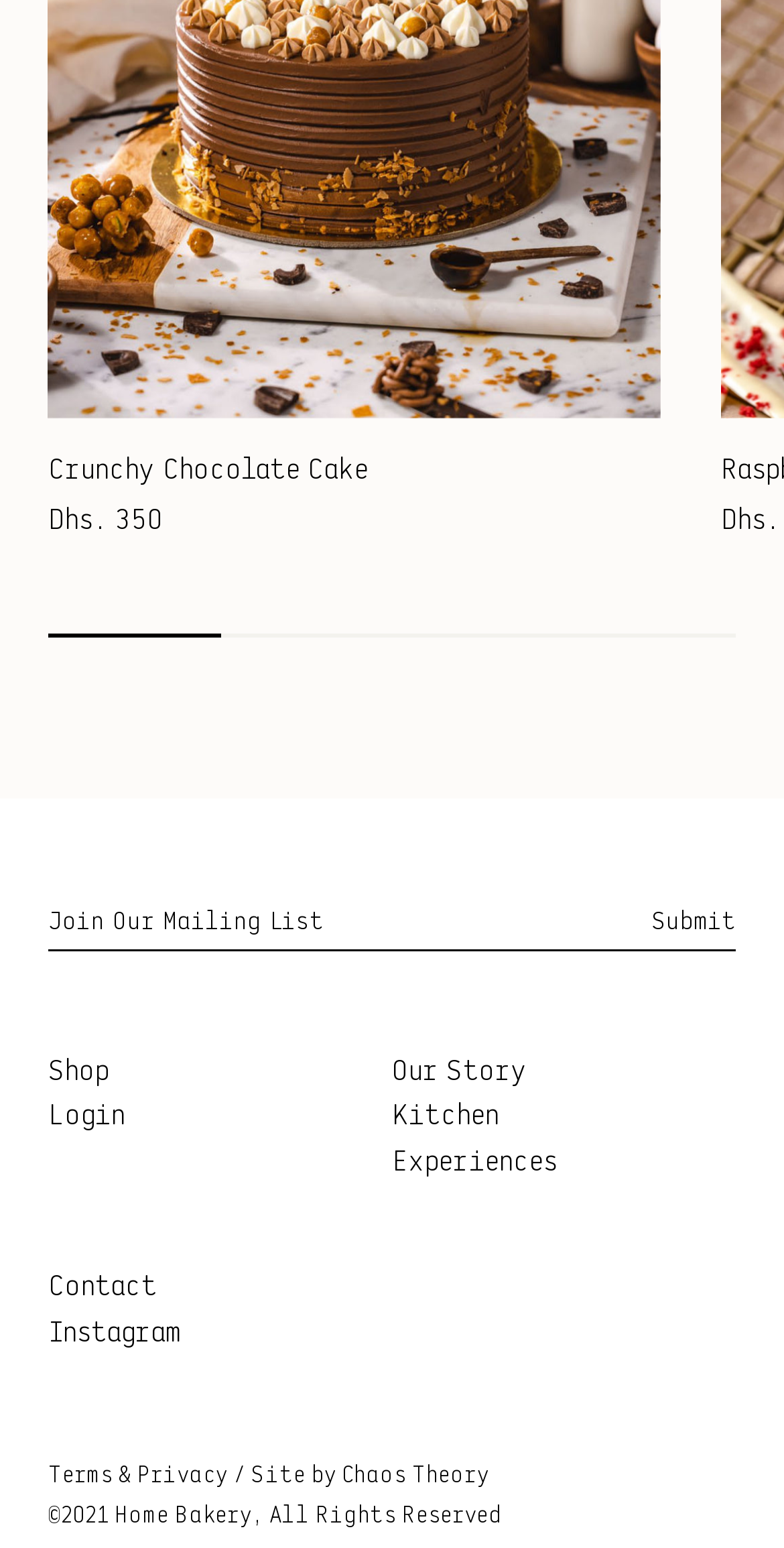Determine the bounding box coordinates of the region I should click to achieve the following instruction: "Click on the Submit button". Ensure the bounding box coordinates are four float numbers between 0 and 1, i.e., [left, top, right, bottom].

[0.831, 0.581, 0.938, 0.613]